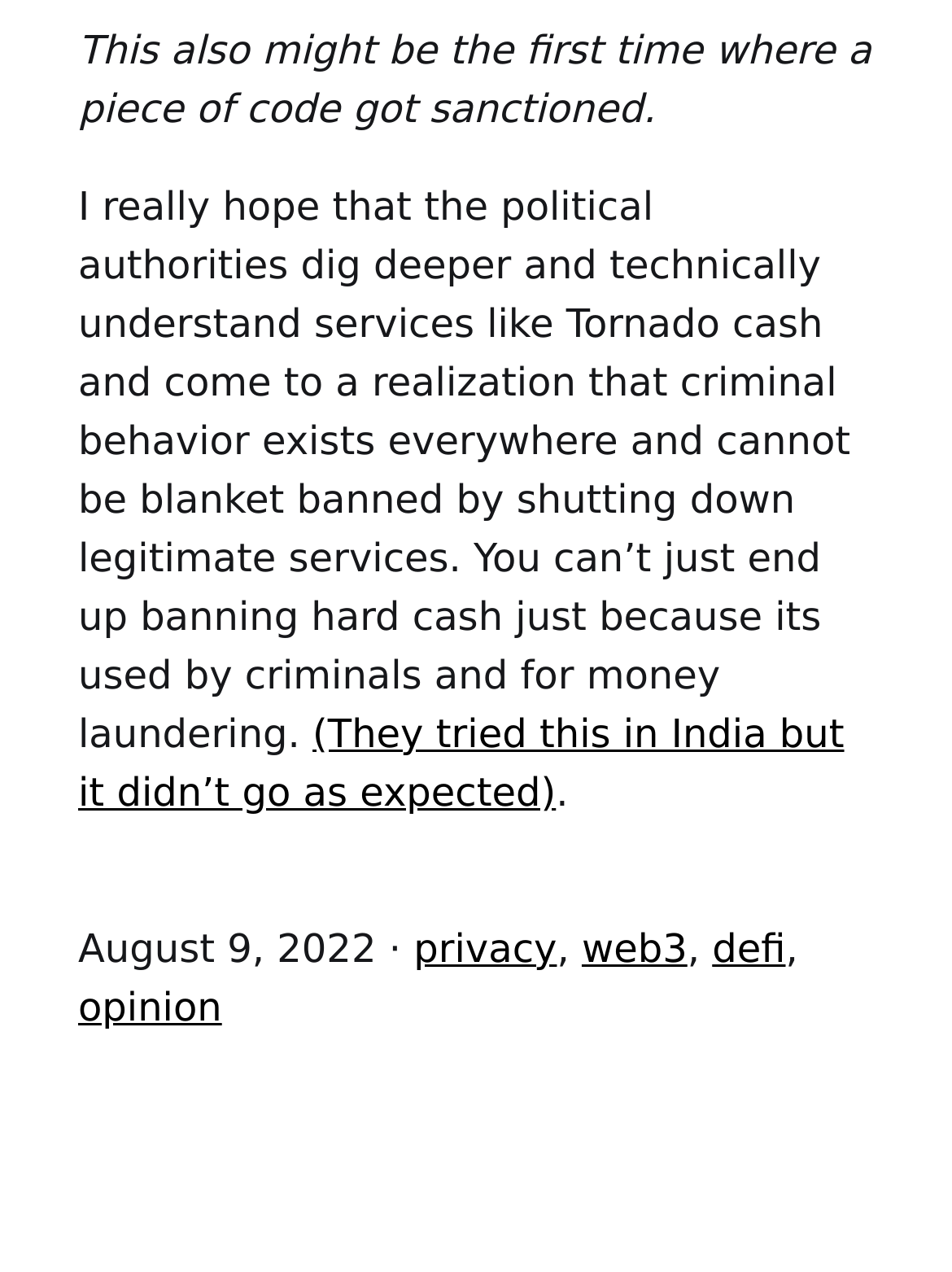What is the topic of the article? Based on the screenshot, please respond with a single word or phrase.

Tornado cash